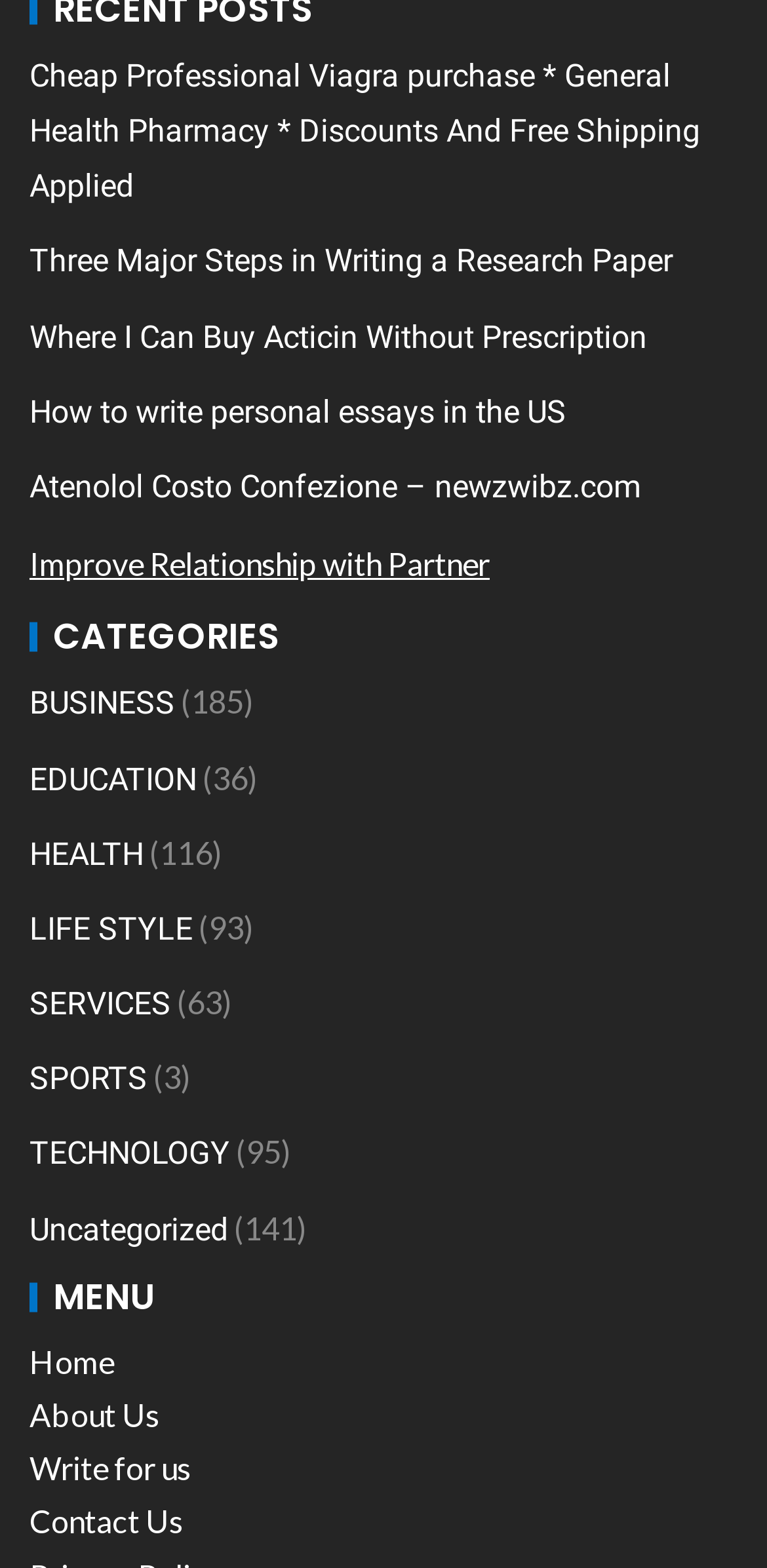Please give the bounding box coordinates of the area that should be clicked to fulfill the following instruction: "Read about 'How to write personal essays in the US'". The coordinates should be in the format of four float numbers from 0 to 1, i.e., [left, top, right, bottom].

[0.038, 0.25, 0.738, 0.274]